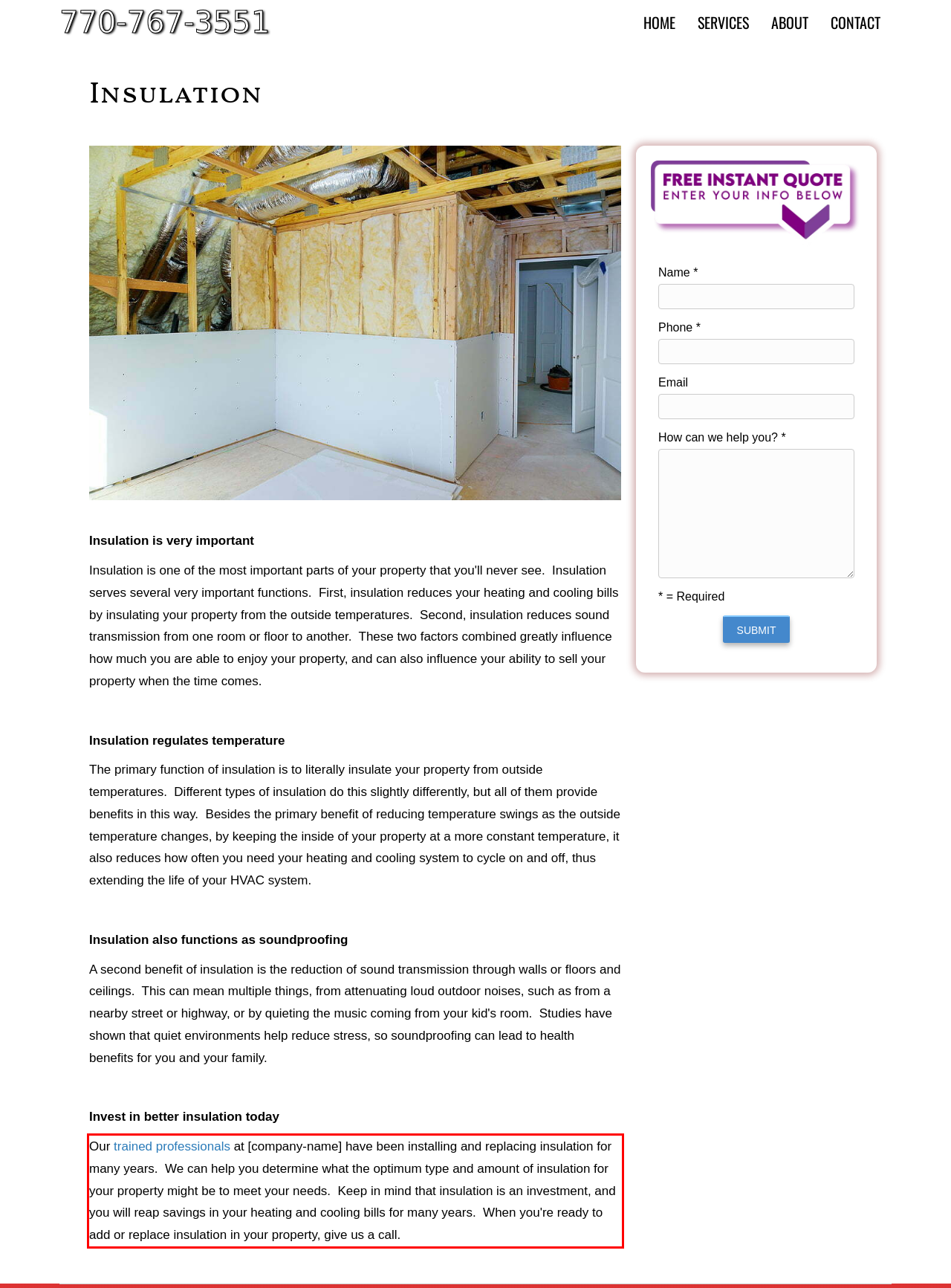Please analyze the screenshot of a webpage and extract the text content within the red bounding box using OCR.

Our trained professionals at [company-name] have been installing and replacing insulation for many years. We can help you determine what the optimum type and amount of insulation for your property might be to meet your needs. Keep in mind that insulation is an investment, and you will reap savings in your heating and cooling bills for many years. When you're ready to add or replace insulation in your property, give us a call.